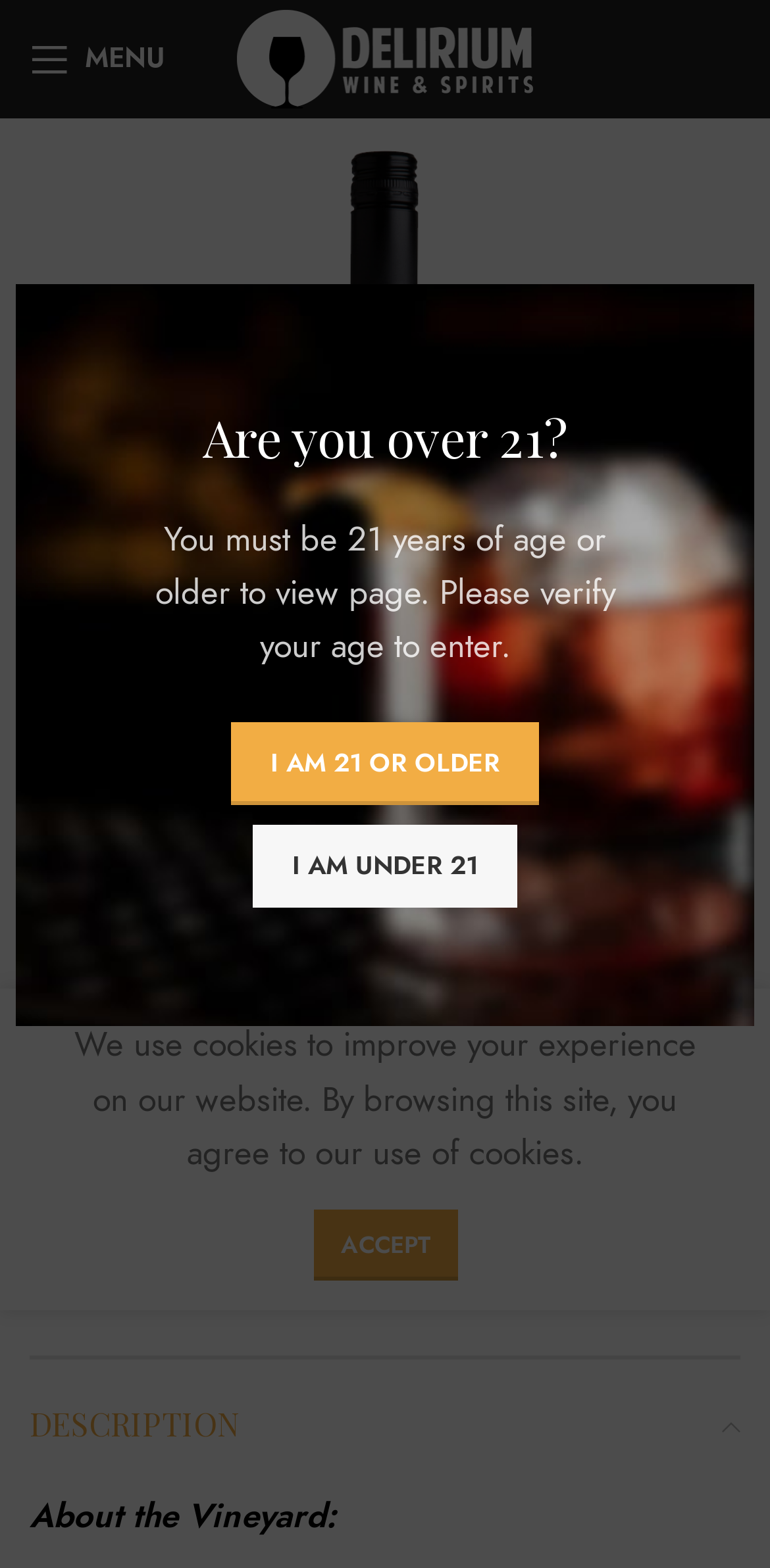Locate the bounding box coordinates of the UI element described by: "Click to enlarge". The bounding box coordinates should consist of four float numbers between 0 and 1, i.e., [left, top, right, bottom].

[0.077, 0.479, 0.179, 0.53]